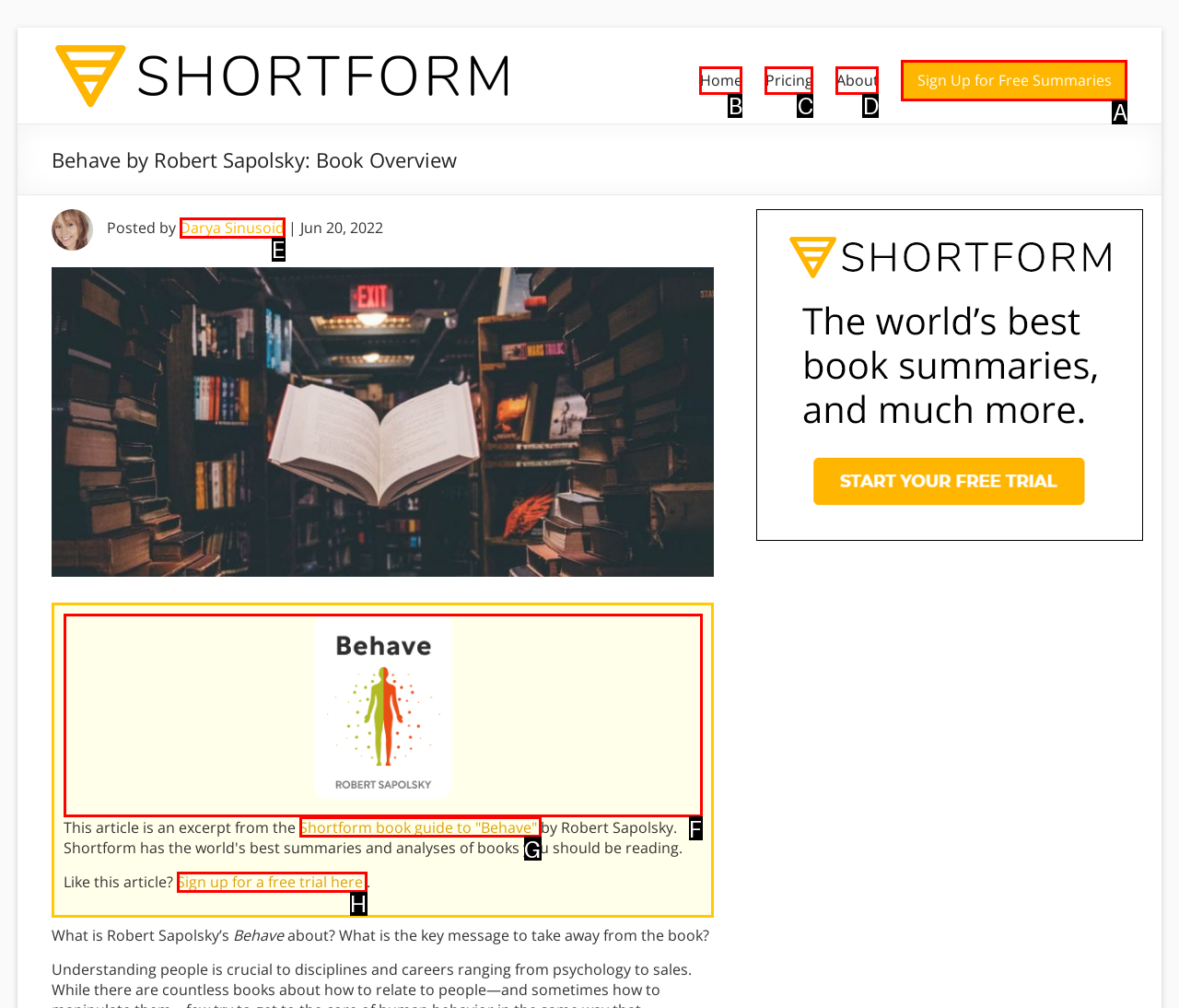Identify the letter of the UI element needed to carry out the task: Sign up for a free trial
Reply with the letter of the chosen option.

H